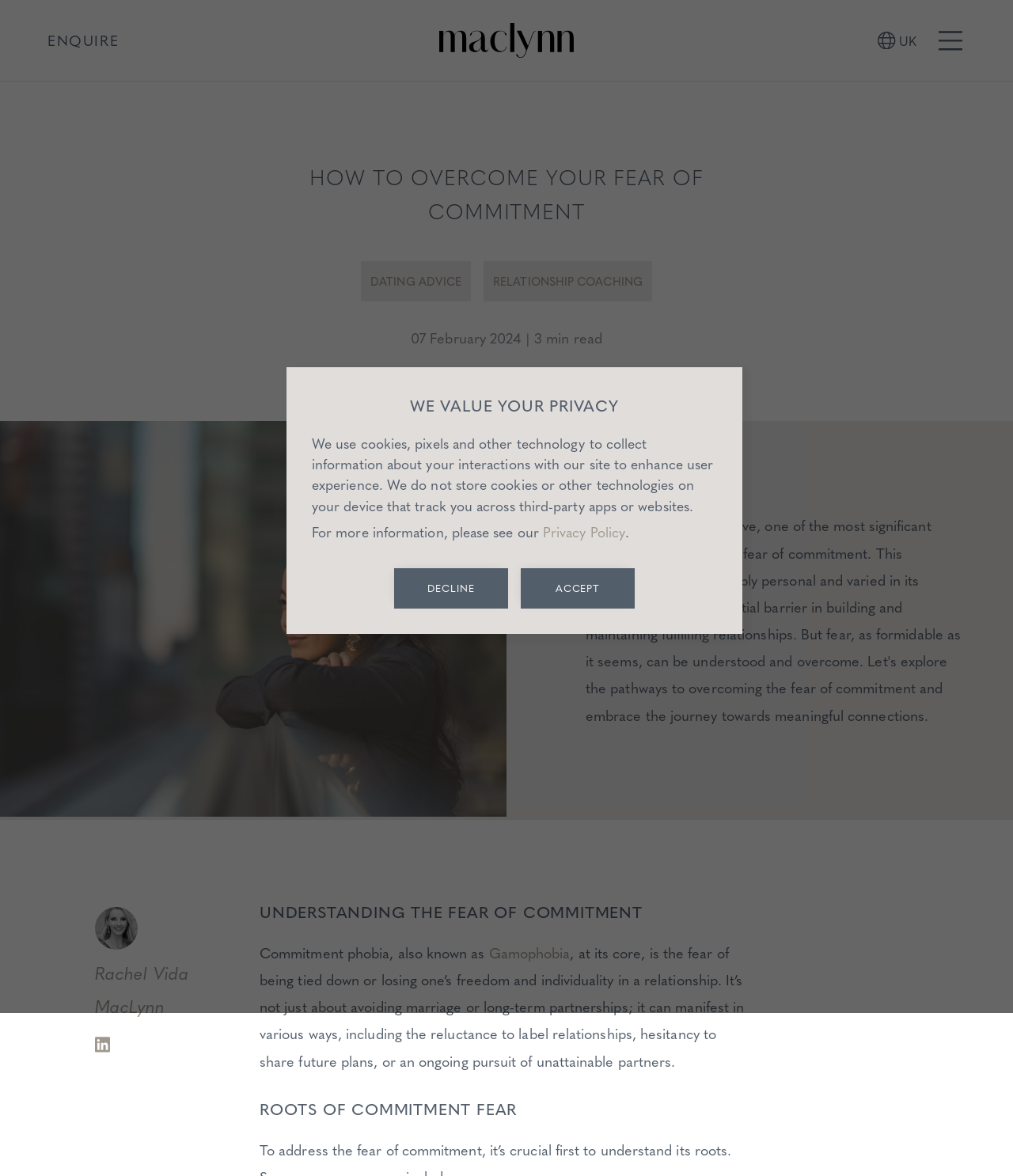Provide an in-depth caption for the webpage.

The webpage is about overcoming the fear of commitment in relationships, specifically focusing on understanding and addressing this fear. At the top of the page, there is a navigation menu with links to "ENQUIRE", "Home", and "UK", accompanied by the Maclynn logo. On the right side of the navigation menu, there is a button to open the menu.

Below the navigation menu, there is a large heading that reads "HOW TO OVERCOME YOUR FEAR OF COMMITMENT". This is followed by a subheading "DATING ADVICE" and "RELATIONSHIP COACHING", along with the date "07 February 2024" and an indication that the article is a 3-minute read.

The main content of the page is divided into sections, with headings such as "UNDERSTANDING THE FEAR OF COMMITMENT" and "ROOTS OF COMMITMENT FEAR". The text in these sections discusses the concept of commitment phobia, its manifestations, and its roots.

On the left side of the page, there is an image of a woman, identified as Rachel, a member of the Maclynn team. Below her image, there is a link to her LinkedIn profile.

In the lower section of the page, there is a notice about privacy, stating that the website uses cookies and other technologies to enhance user experience. There are buttons to decline or accept cookies, along with a link to the Privacy Policy.

Throughout the page, there are several images, including the Maclynn logo, an image of a woman, and a LinkedIn icon. The overall layout is organized, with clear headings and concise text.